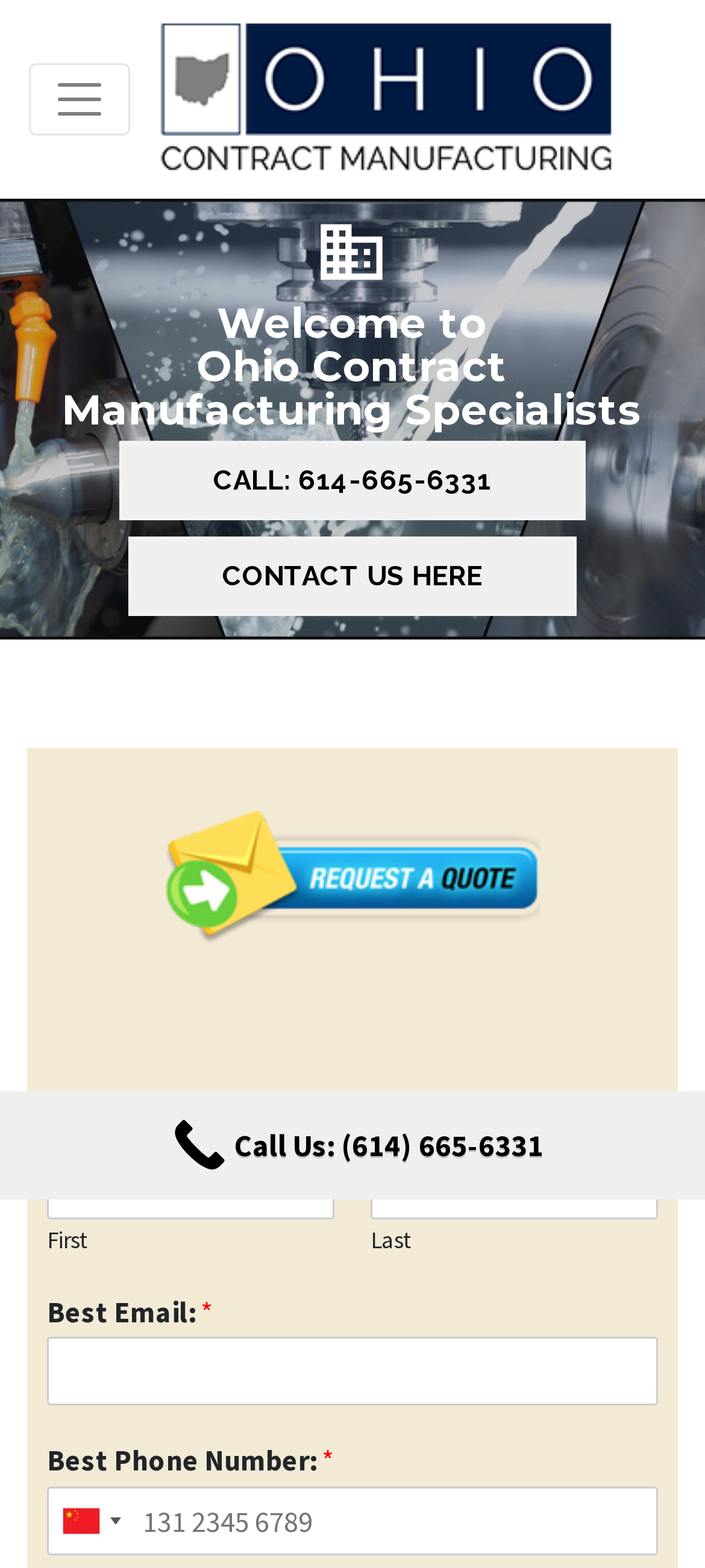Locate and extract the headline of this webpage.

Best Contract Manufacturing in Fairfield, OH